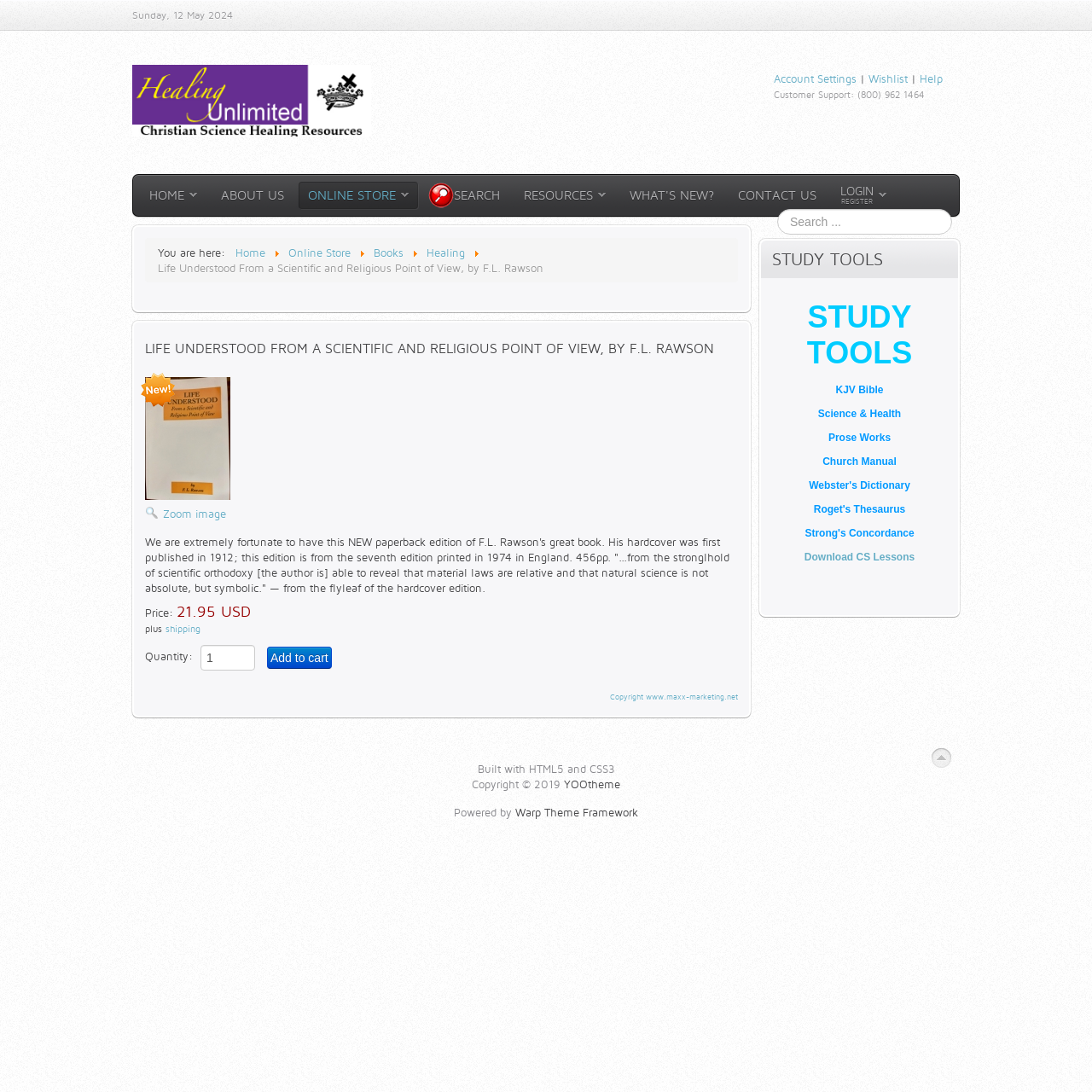Identify and provide the main heading of the webpage.

LIFE UNDERSTOOD FROM A SCIENTIFIC AND RELIGIOUS POINT OF VIEW, BY F.L. RAWSON